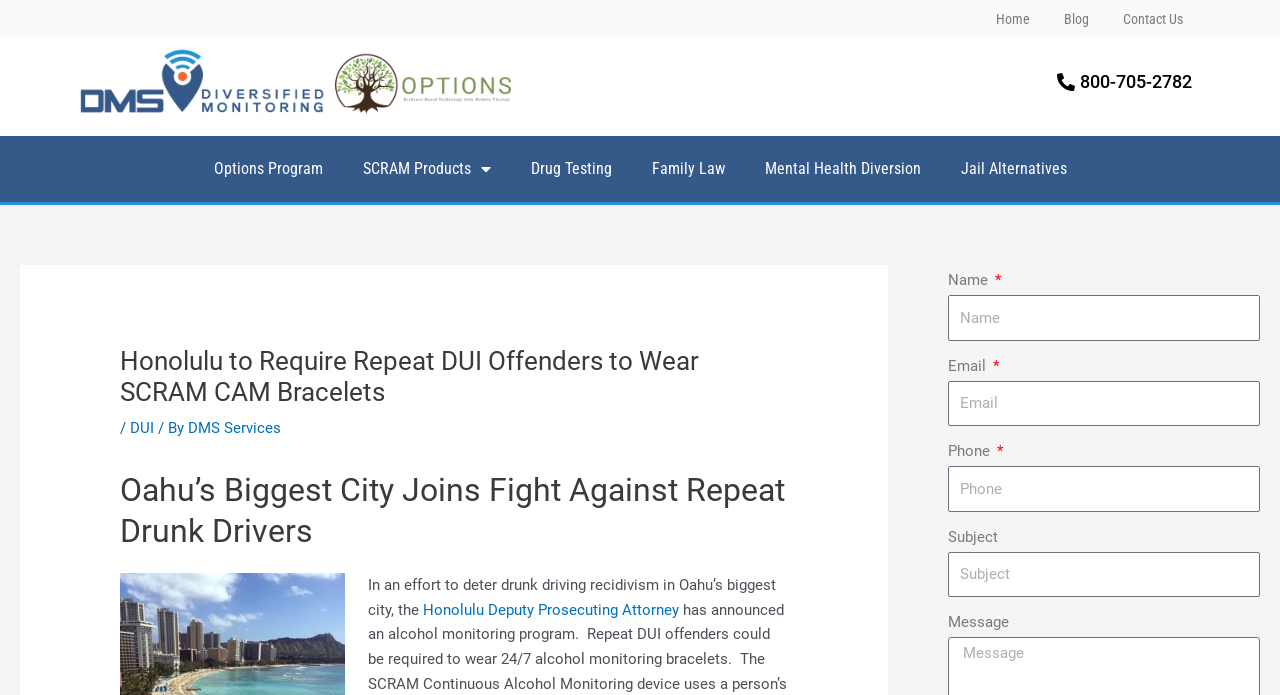Use a single word or phrase to answer the question:
What is the purpose of the SCRAM CAM Bracelets?

To deter drunk driving recidivism